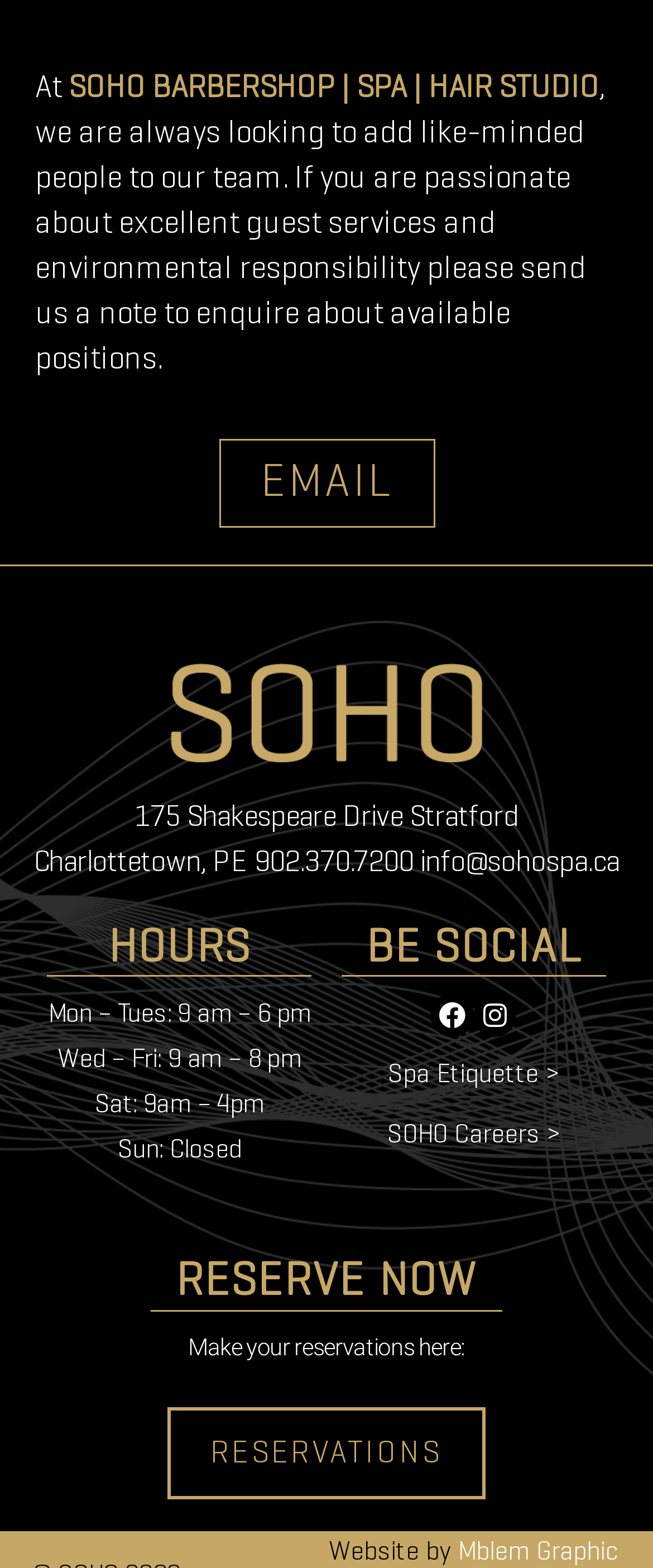Given the element description SOHO Careers >, identify the bounding box coordinates for the UI element on the webpage screenshot. The format should be (top-left x, top-left y, bottom-right x, bottom-right y), with values between 0 and 1.

[0.593, 0.716, 0.857, 0.733]